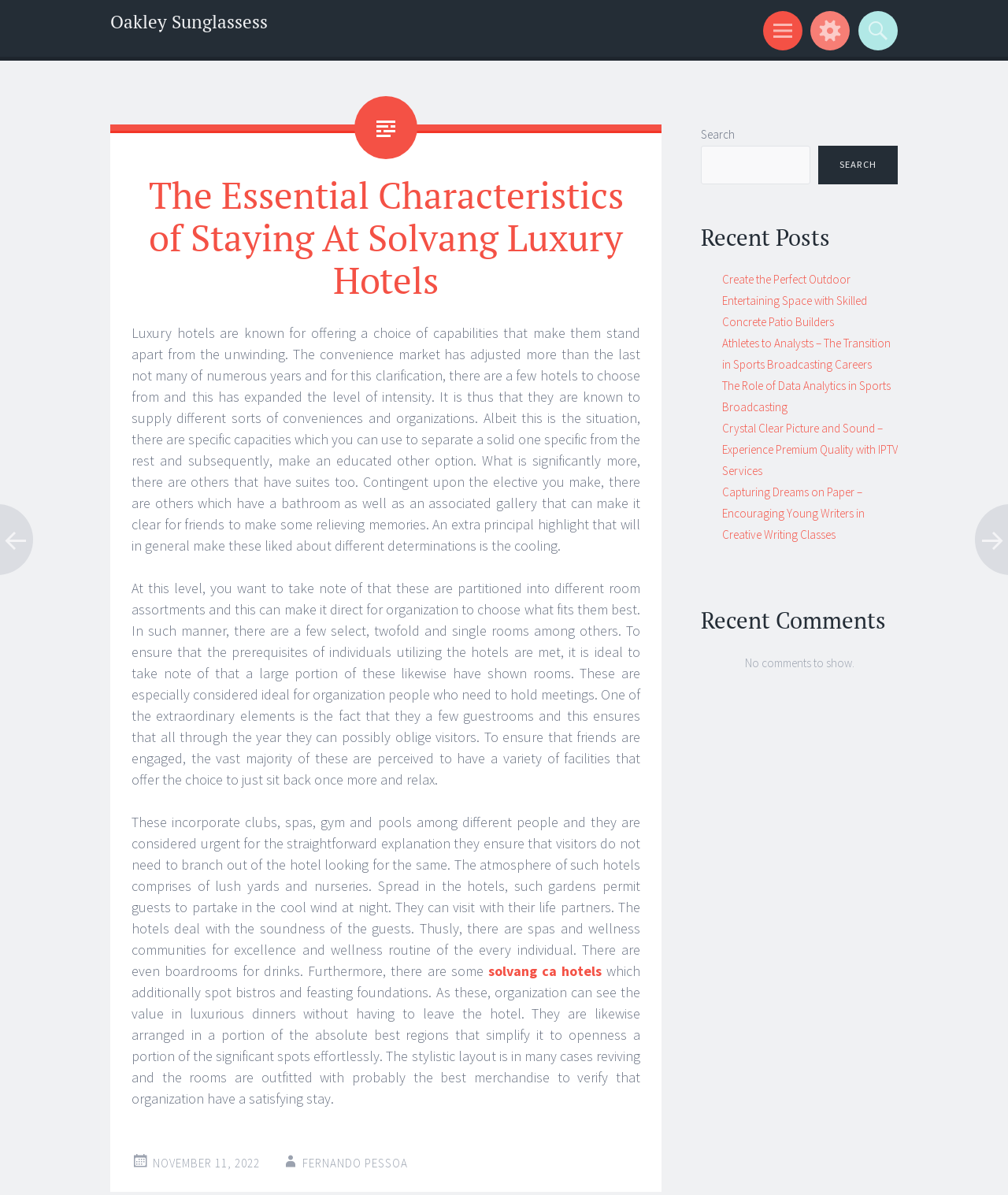Given the element description "parent_node: SEARCH name="s"", identify the bounding box of the corresponding UI element.

[0.695, 0.122, 0.804, 0.155]